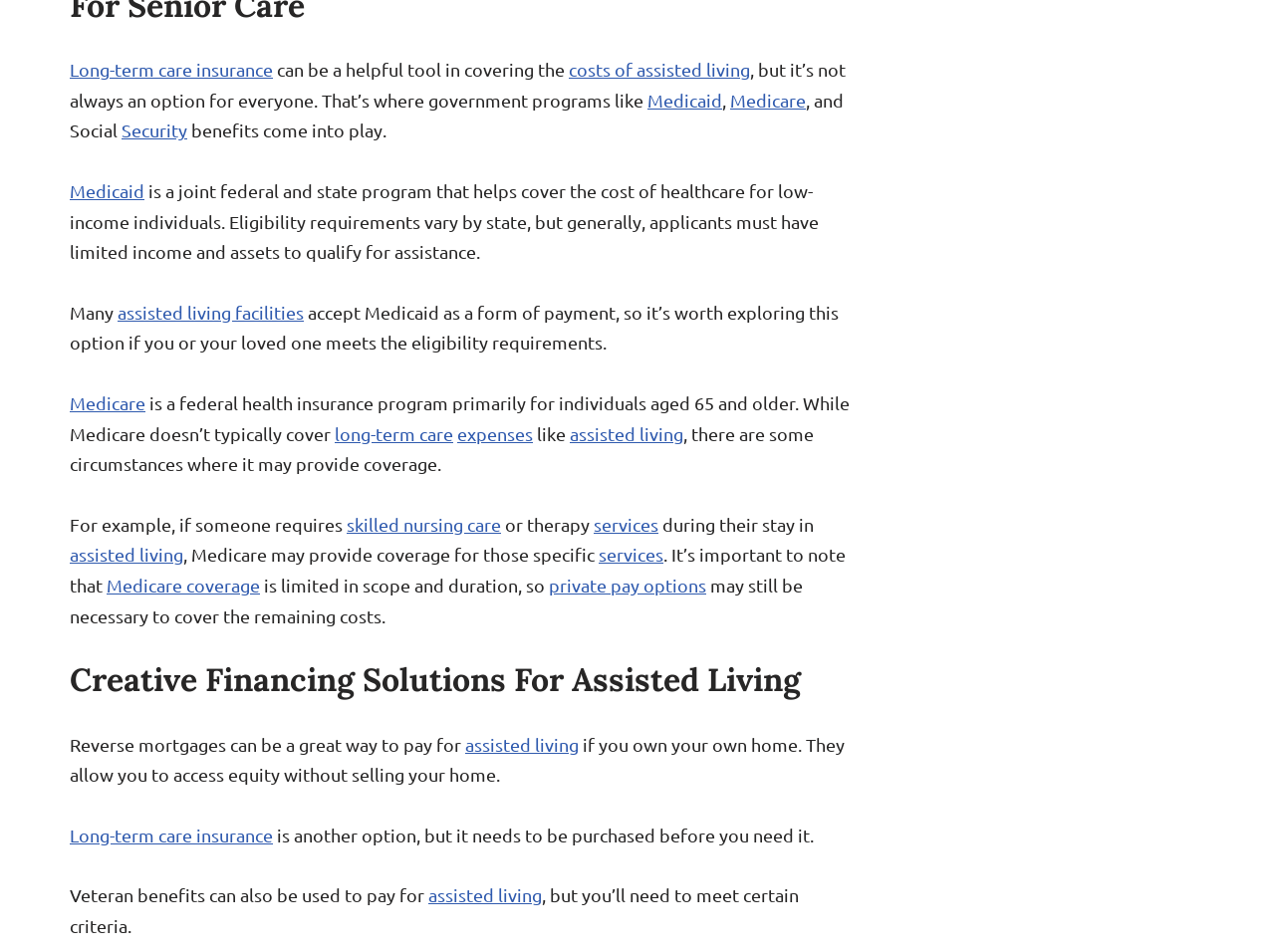Determine the bounding box coordinates of the clickable element necessary to fulfill the instruction: "Learn about long-term care insurance". Provide the coordinates as four float numbers within the 0 to 1 range, i.e., [left, top, right, bottom].

[0.055, 0.062, 0.214, 0.084]